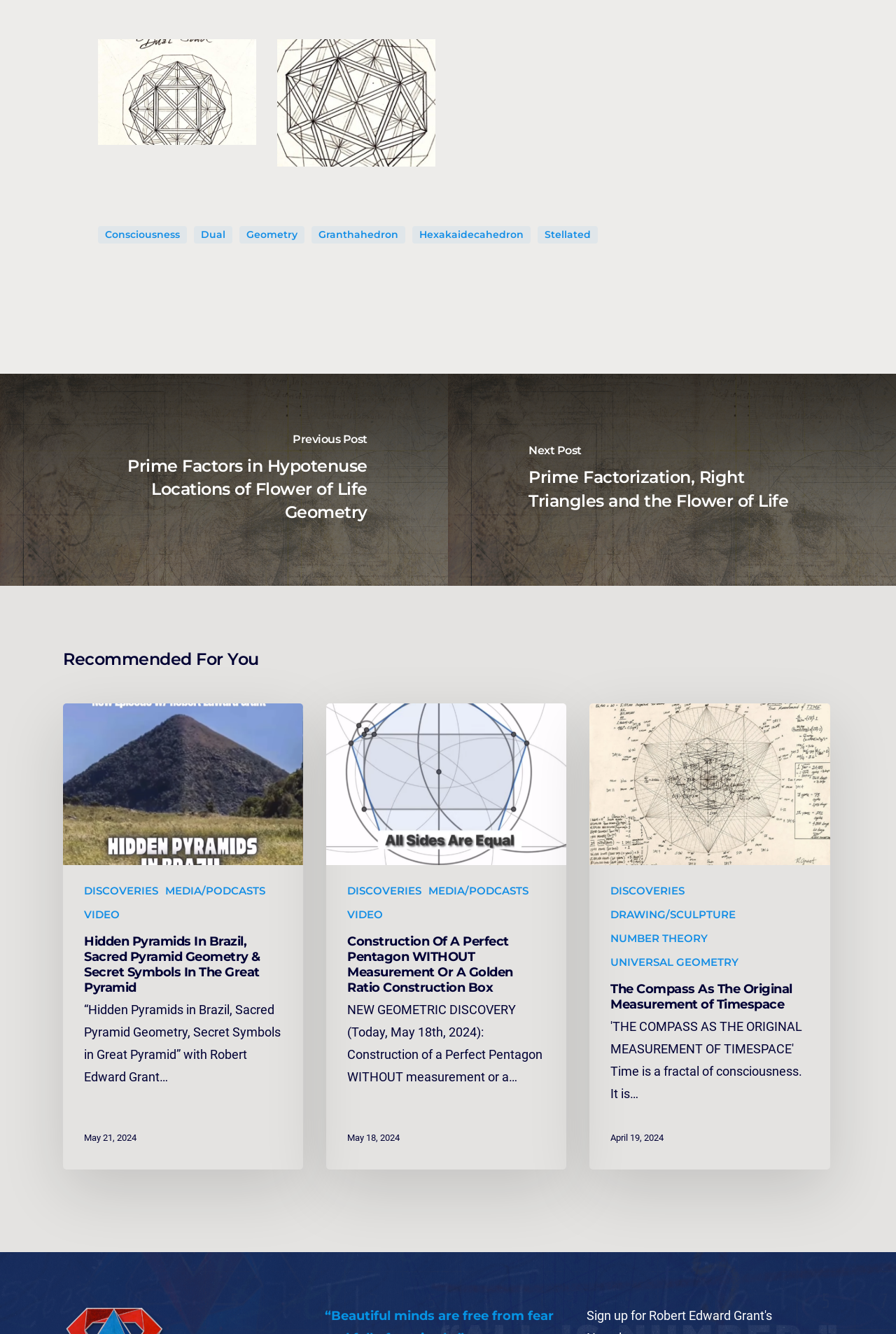Identify the bounding box coordinates for the element that needs to be clicked to fulfill this instruction: "Read the article 'Hidden Pyramids In Brazil, Sacred Pyramid Geometry & Secret Symbols In The Great Pyramid'". Provide the coordinates in the format of four float numbers between 0 and 1: [left, top, right, bottom].

[0.094, 0.7, 0.315, 0.746]